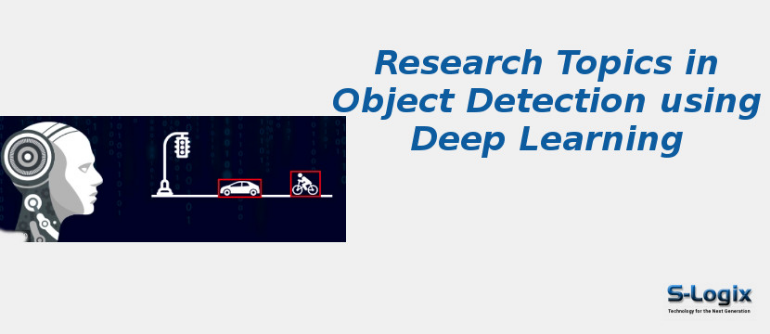Respond to the question below with a single word or phrase:
What is the brand displayed at the bottom right of the image?

S-Logix